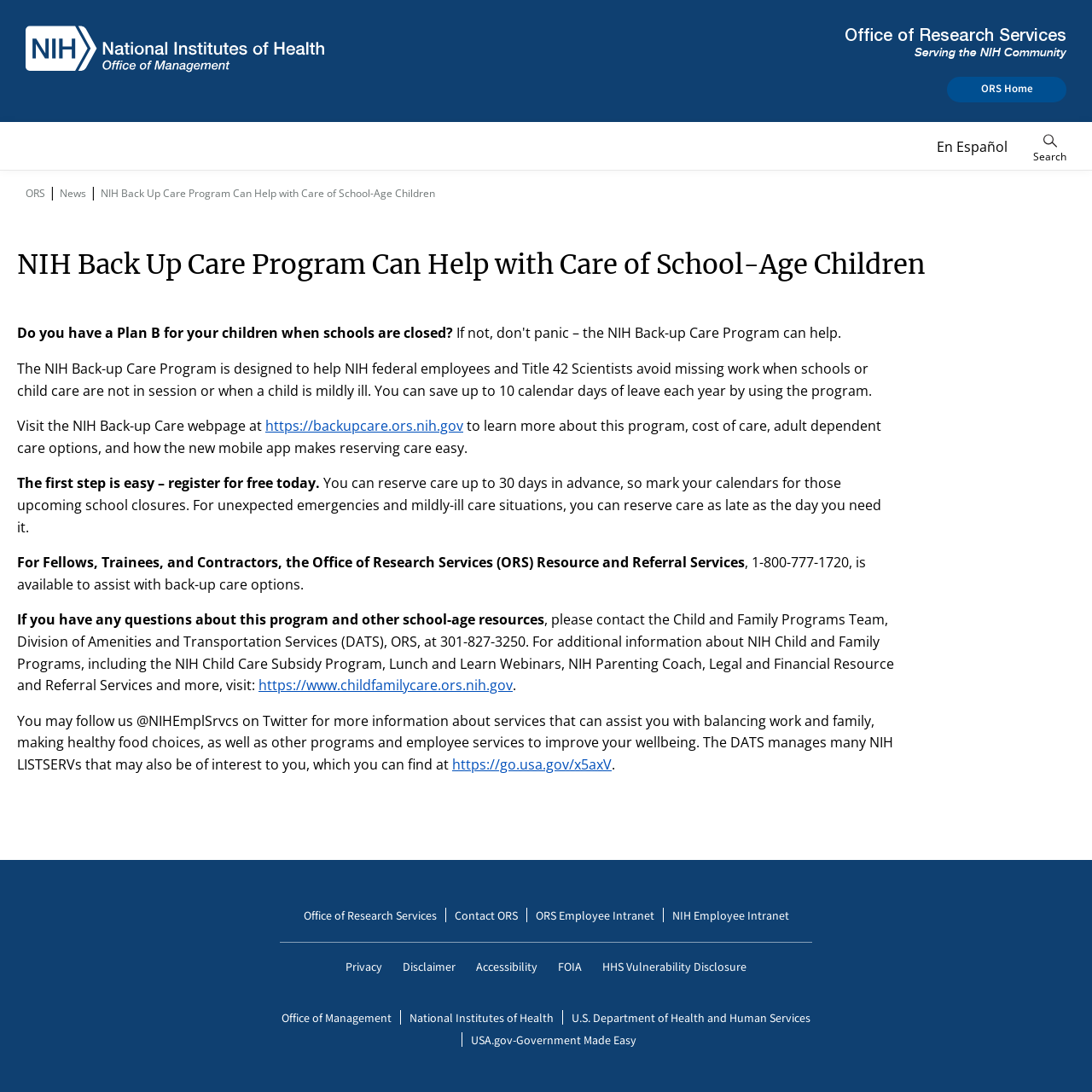Provide the bounding box coordinates for the UI element described in this sentence: "Register". The coordinates should be four float values between 0 and 1, i.e., [left, top, right, bottom].

None